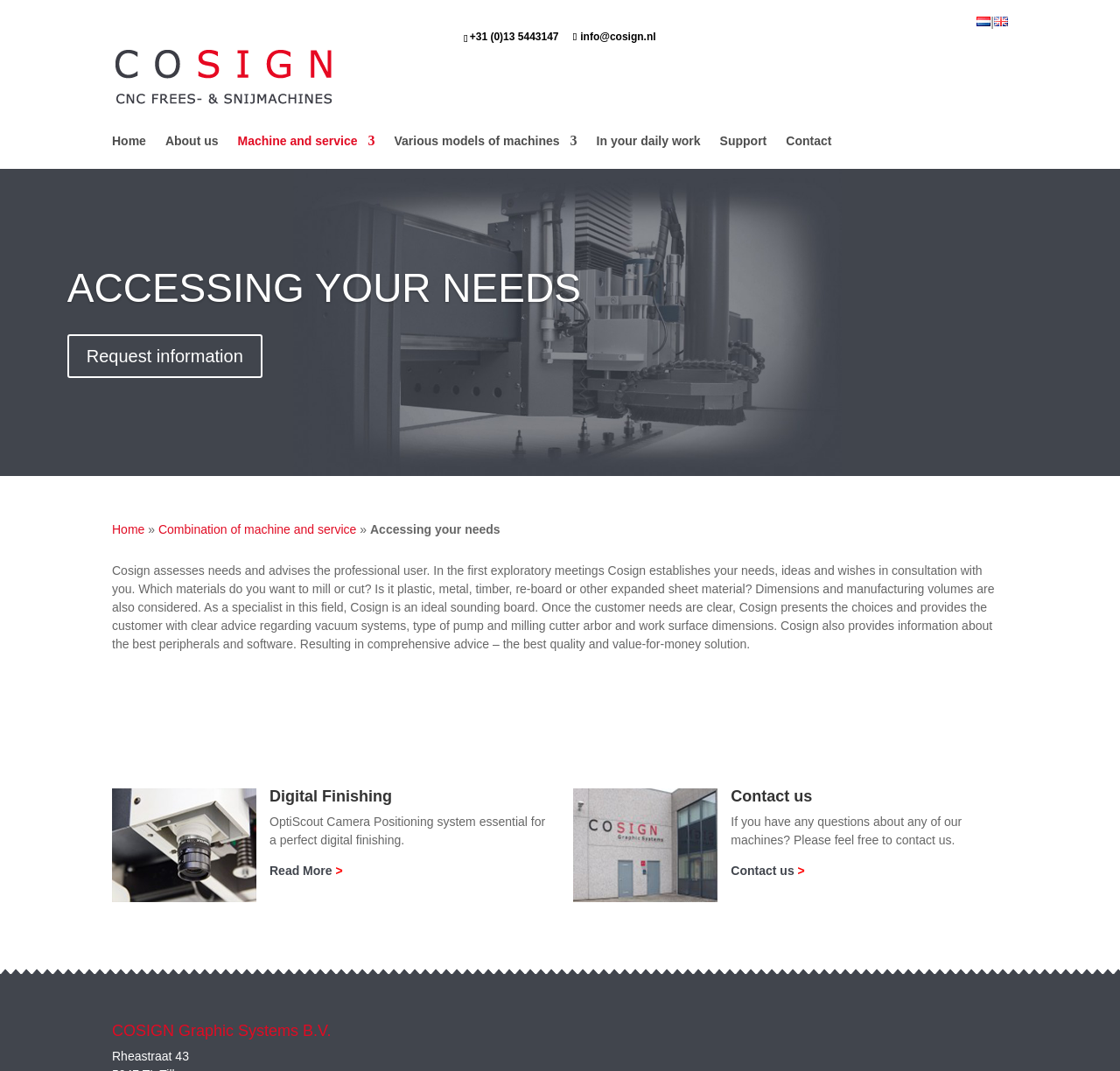Generate the main heading text from the webpage.

ACCESSING YOUR NEEDS